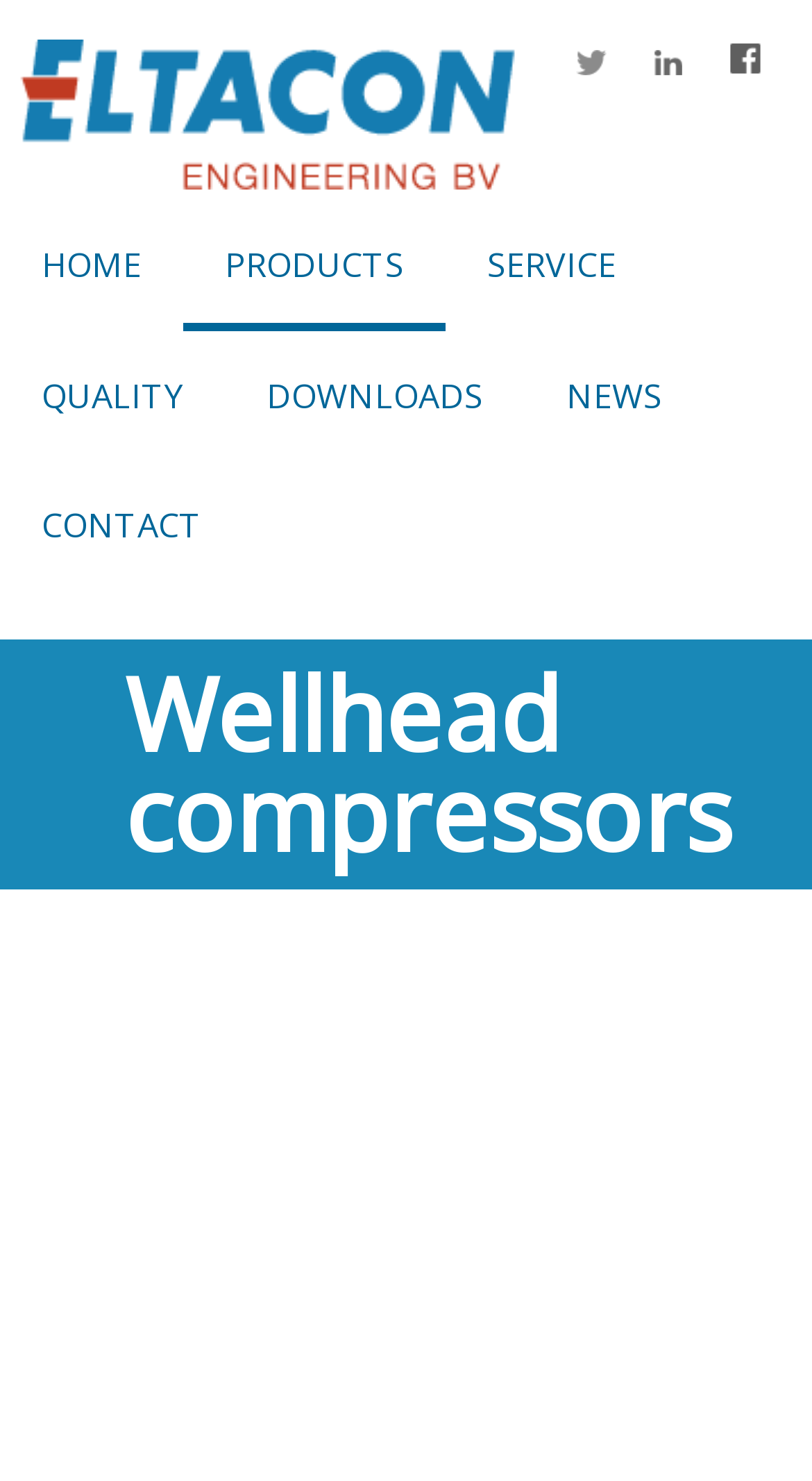Locate the bounding box coordinates of the element that should be clicked to fulfill the instruction: "Sort by".

None